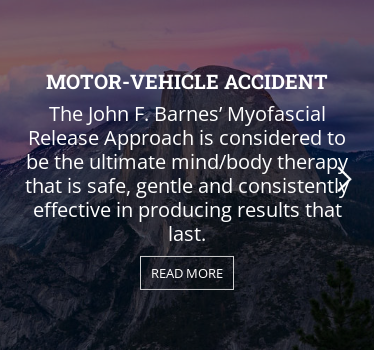Offer a detailed explanation of the image and its components.

The image highlights a section titled "MOTOR-VEHICLE ACCIDENT," presenting information about the John F. Barnes’ Myofascial Release Approach. This therapeutic method is described as a comprehensive mind/body therapy that emphasizes safety, gentleness, and consistent effectiveness in achieving lasting results. Below this informative text, a "READ MORE" button invites users to explore further details about the treatment options available for individuals recovering from motor vehicle accidents. The backdrop features a serene mountain landscape, reinforcing a theme of wellness and recovery.